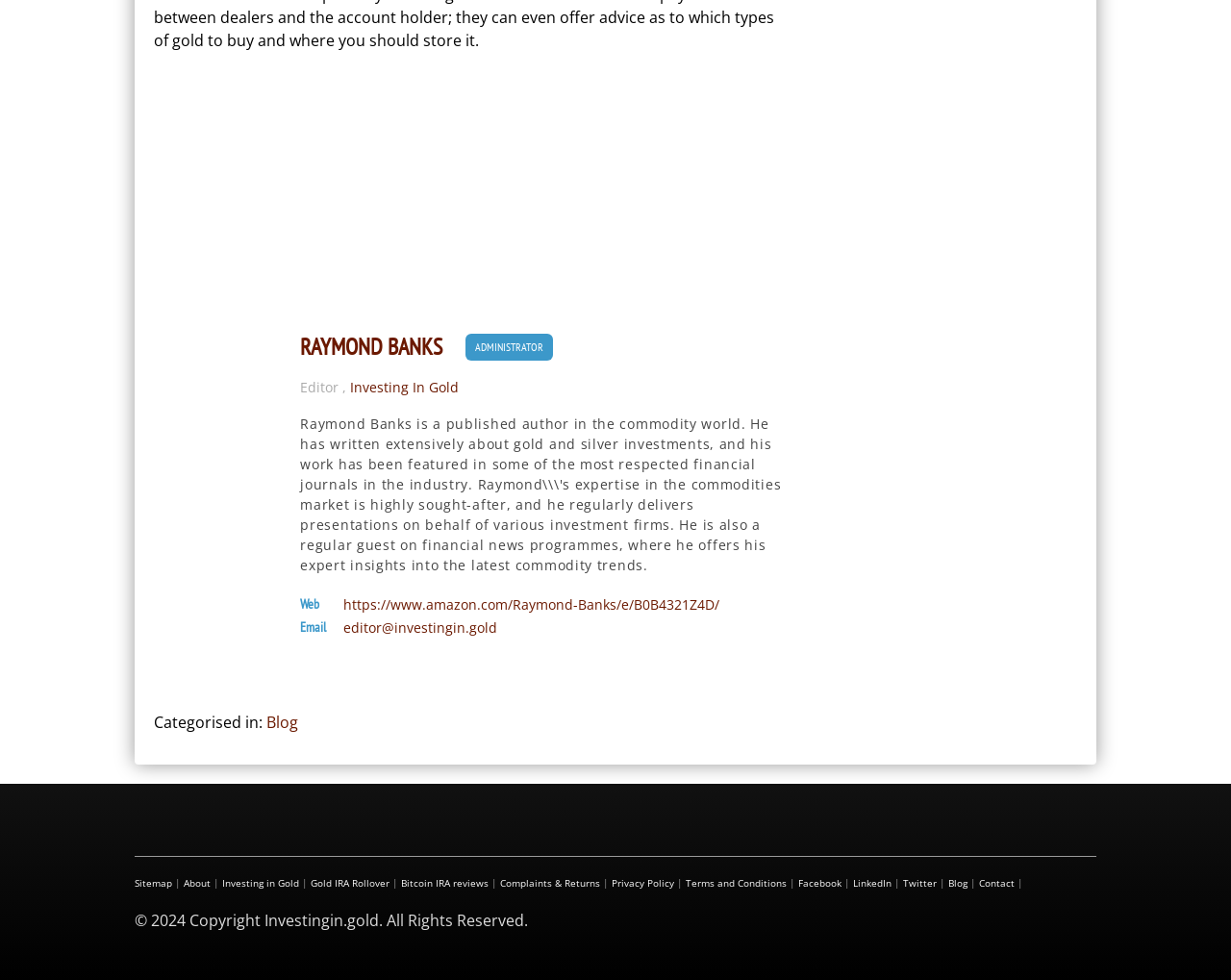Please identify the coordinates of the bounding box that should be clicked to fulfill this instruction: "Click on the link to Raymond Banks' profile".

[0.244, 0.342, 0.36, 0.366]